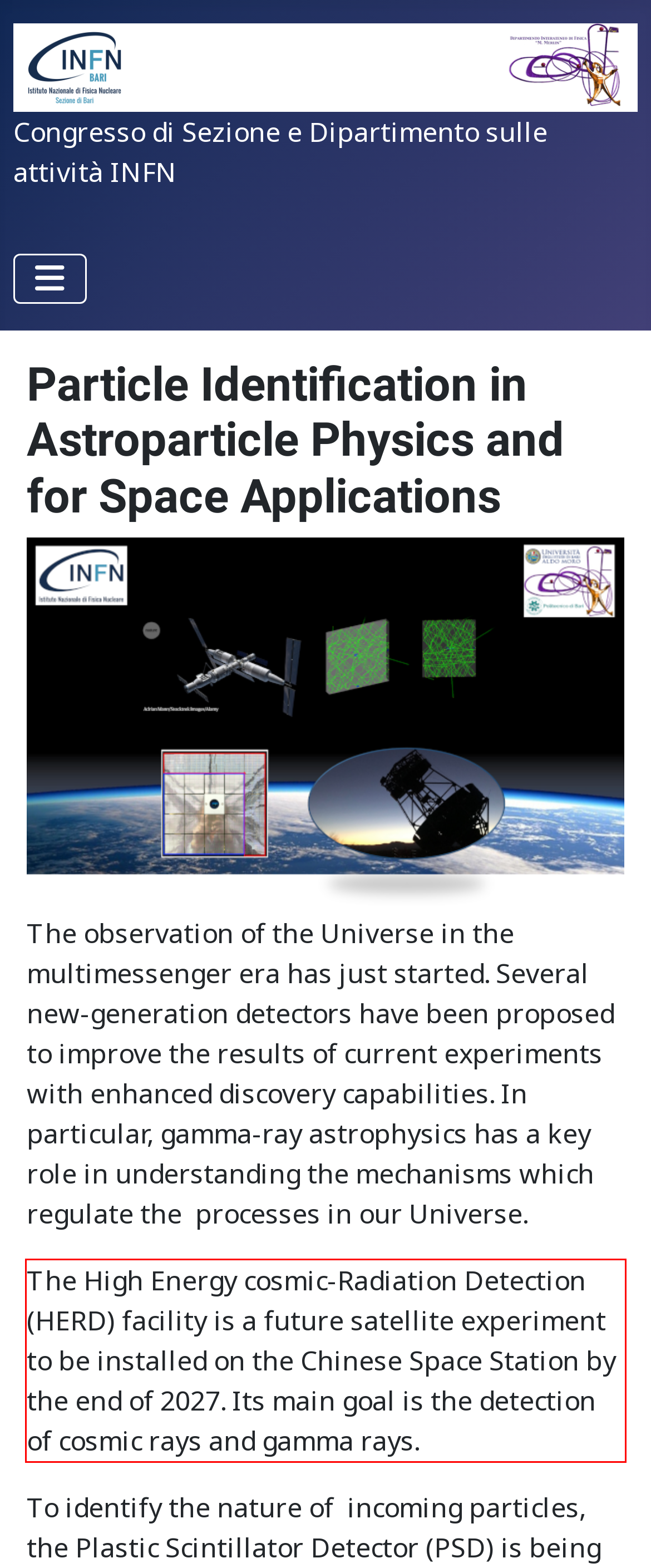Examine the screenshot of the webpage, locate the red bounding box, and generate the text contained within it.

The High Energy cosmic-Radiation Detection (HERD) facility is a future satellite experiment to be installed on the Chinese Space Station by the end of 2027. Its main goal is the detection of cosmic rays and gamma rays.